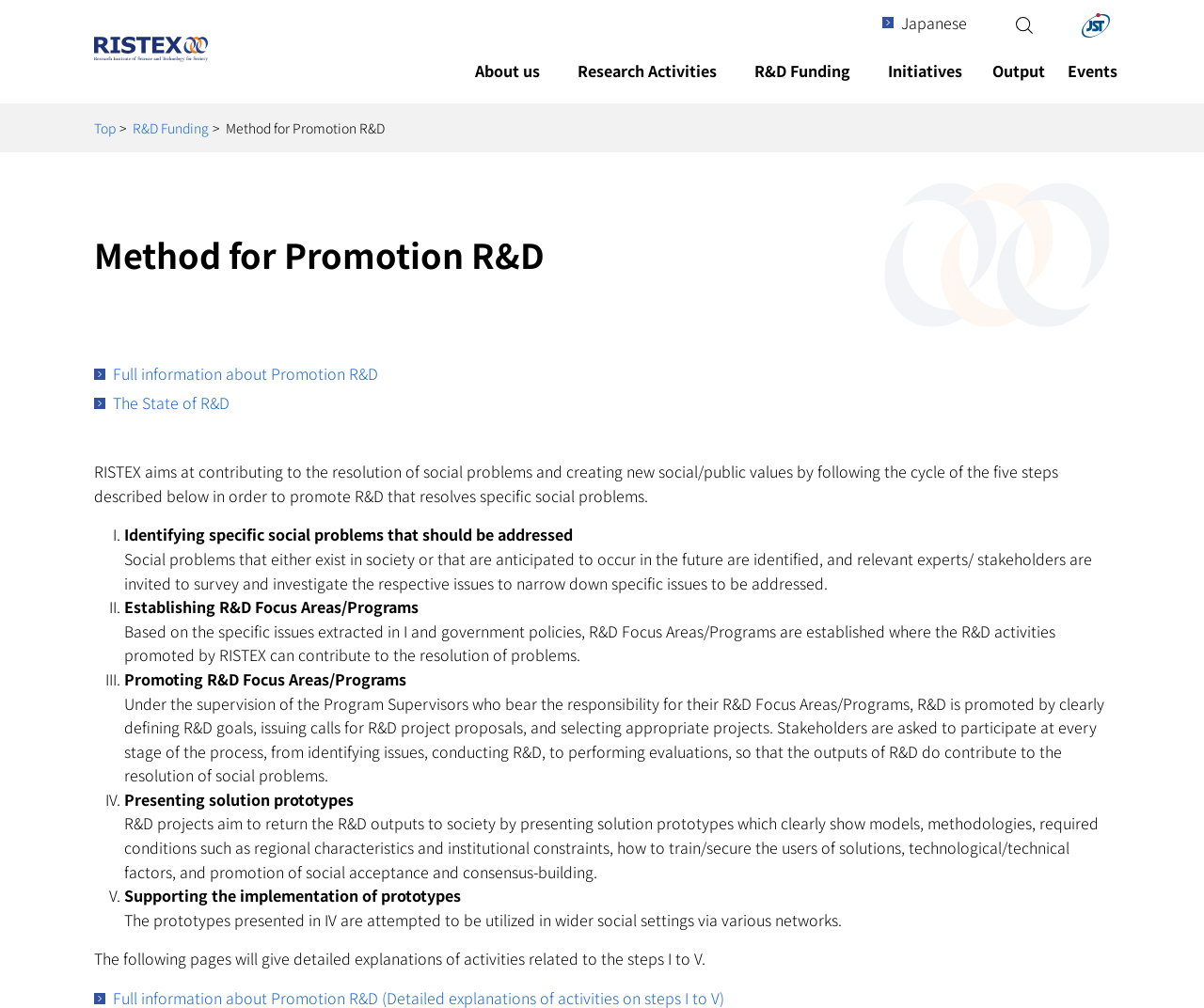Generate a thorough caption that explains the contents of the webpage.

The webpage is about RISTEX, a research institute focused on promoting R&D to resolve social problems and create new social/public values. At the top, there are several links and buttons, including a language switcher to Japanese, a search box, and links to the Japan Science and Technology Agency and the RISTEX Research Institute. 

Below these links, there are five main navigation buttons: About us, Research Activities, R&D Funding, Initiatives, and Output. These buttons are aligned horizontally and take up a significant portion of the page width.

The main content of the page is divided into sections, with headings and paragraphs explaining the method for promoting R&D. The first section has a heading "Method for Promotion R&D" and a brief introduction to RISTEX's goals. 

The next section explains the five steps of the R&D promotion cycle. Each step is marked with a list marker (I, II, III, IV, and V) and has a brief title and a longer descriptive paragraph. The steps are: Identifying specific social problems, Establishing R&D Focus Areas/Programs, Promoting R&D Focus Areas/Programs, Presenting solution prototypes, and Supporting the implementation of prototypes. 

At the bottom of the page, there is a final paragraph that invites readers to explore the following pages for more detailed explanations of the activities related to the five steps.